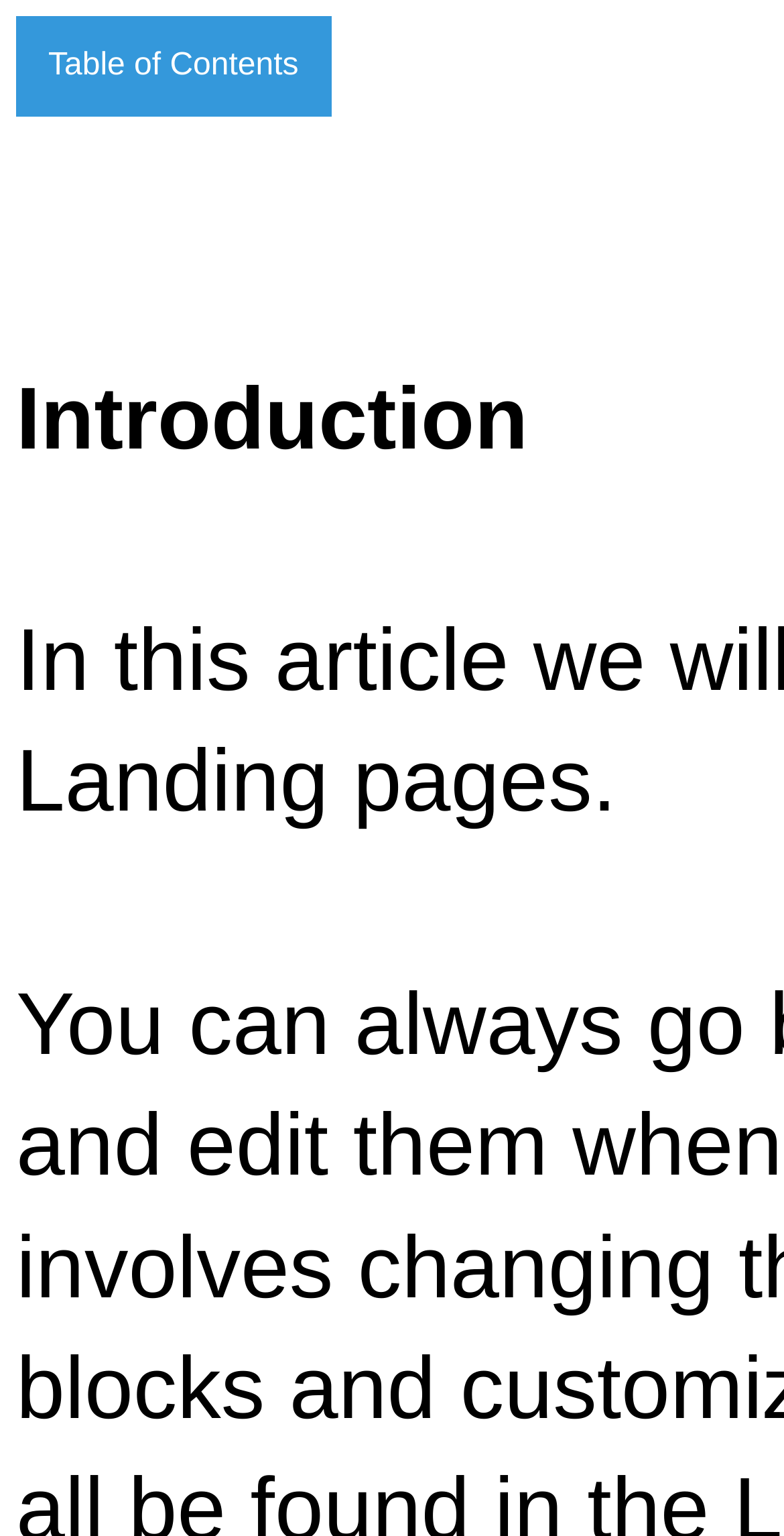Bounding box coordinates are specified in the format (top-left x, top-left y, bottom-right x, bottom-right y). All values are floating point numbers bounded between 0 and 1. Please provide the bounding box coordinate of the region this sentence describes: Table of Contents

[0.021, 0.01, 0.422, 0.076]